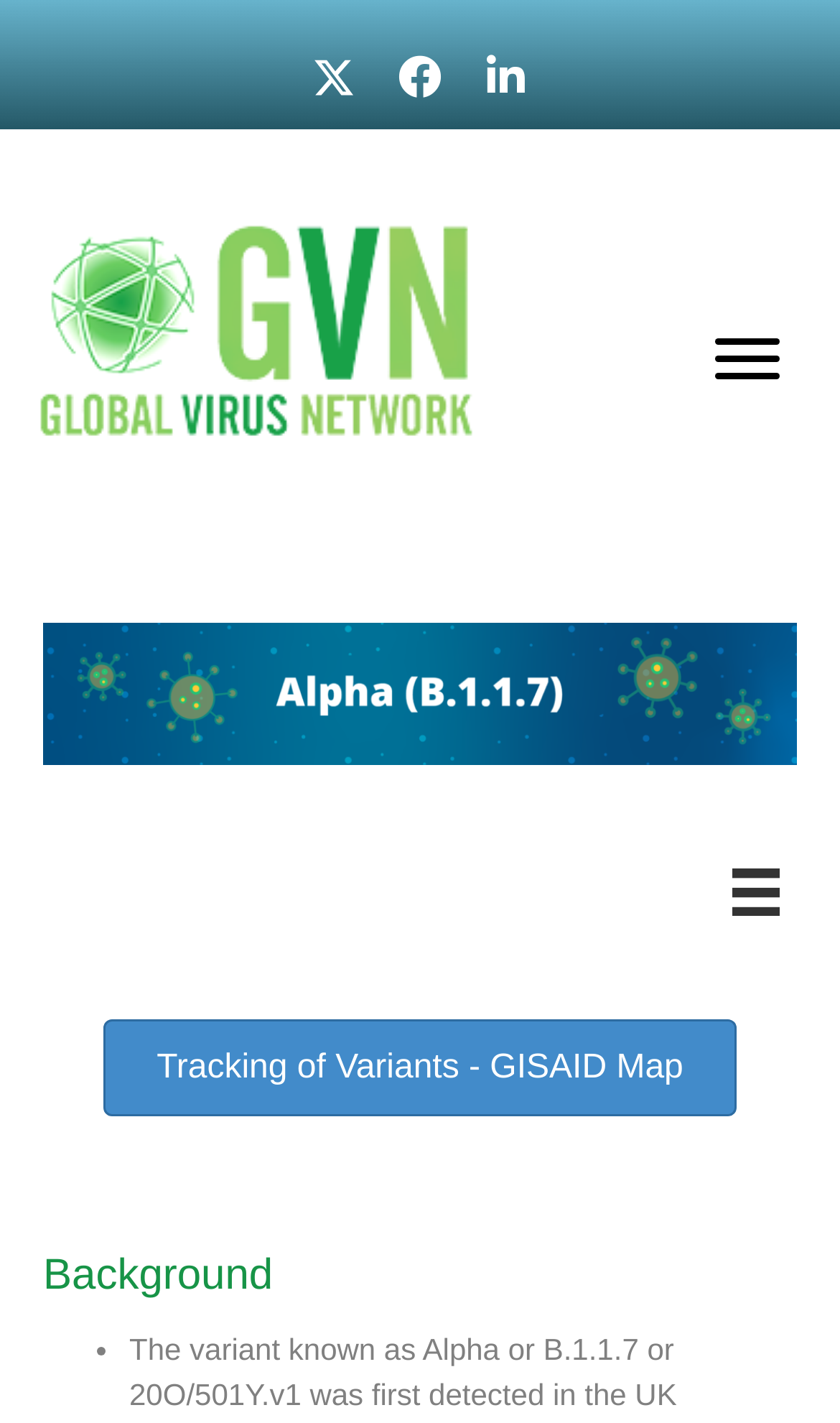What is the name of the variant?
Kindly answer the question with as much detail as you can.

The answer can be found in the StaticText element which says 'The variant known as Alpha or B.1.1.7 or 20O/501Y.v1 was first detected in the UK'.